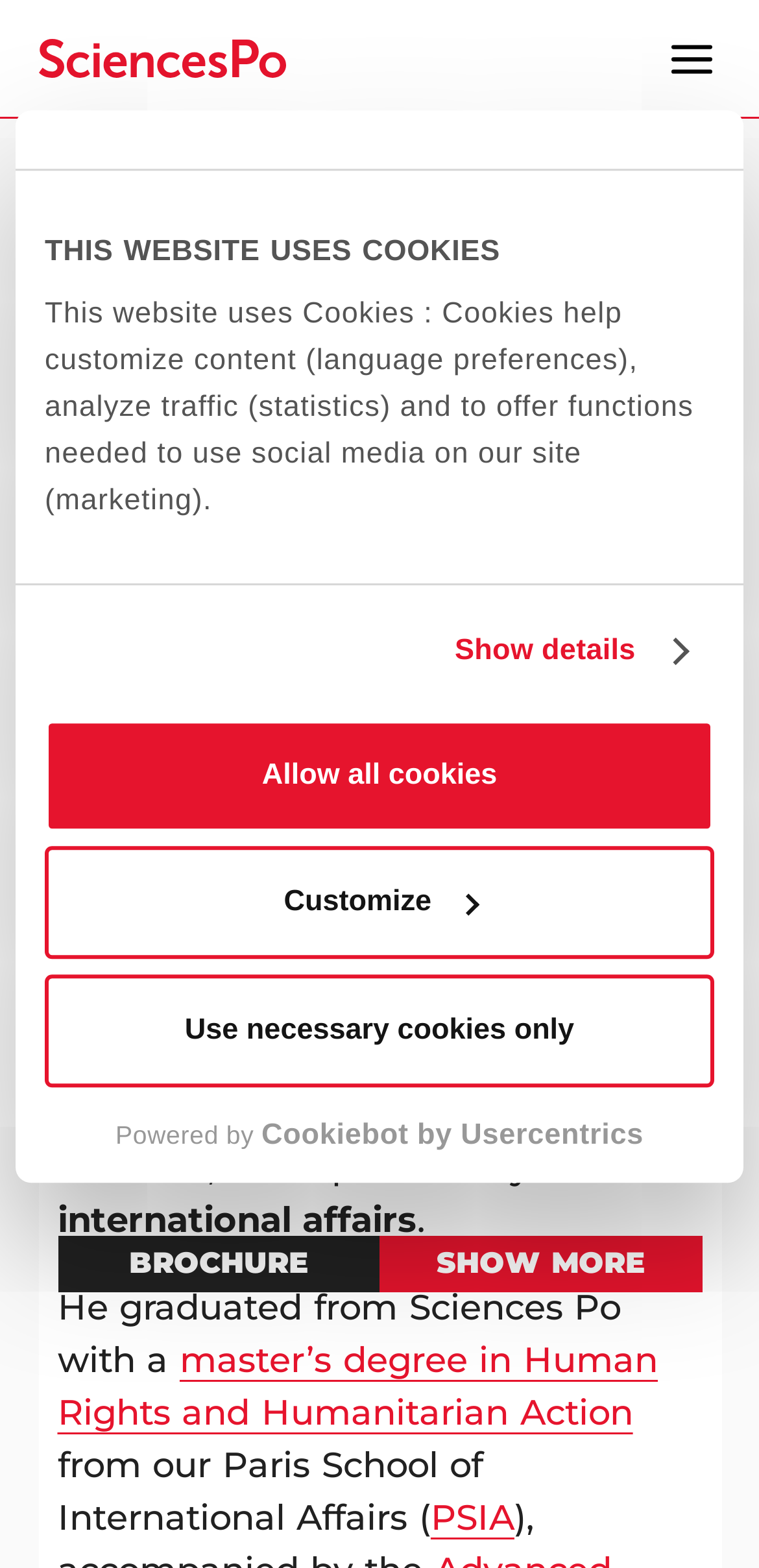What is the degree that Mickael graduated with?
Using the image, answer in one word or phrase.

master’s degree in Human Rights and Humanitarian Action